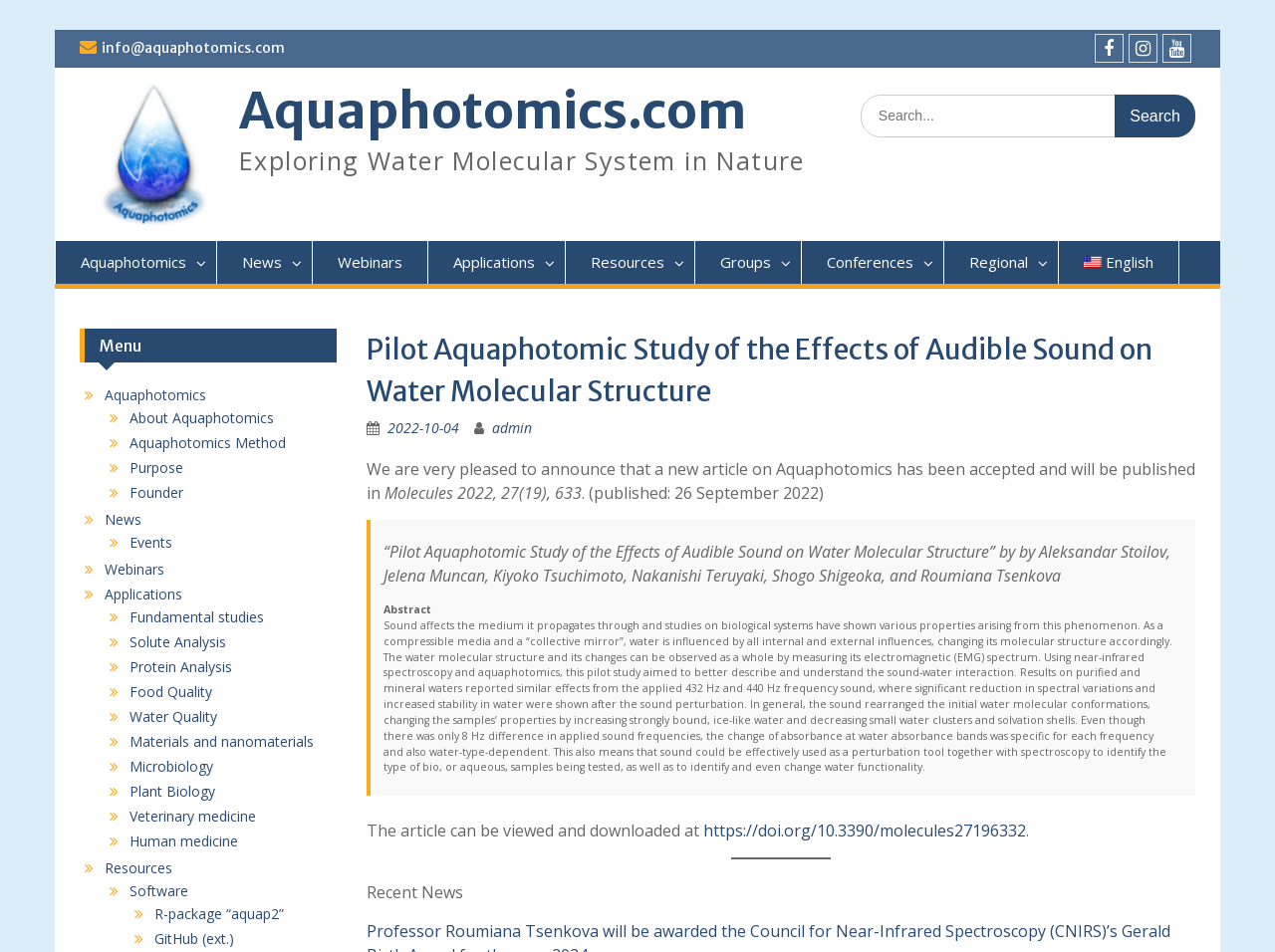Give a full account of the webpage's elements and their arrangement.

The webpage is about Aquaphotomics, a scientific study focused on the effects of audible sound on water molecular structure. At the top, there is a navigation menu with links to "Skip to content", "info@aquaphotomics.com", and social media icons for Facebook, Instagram, and YouTube. Below this, there is a logo and a link to "Aquaphotomics.com" with an image. 

To the right of the logo, there is a search bar with a button labeled "Search". Below the search bar, there are several links to different sections of the website, including "Aquaphotomics", "News", "Webinars", "Applications", "Resources", and "Groups". 

The main content of the webpage is a news article about a pilot study on the effects of audible sound on water molecular structure. The article has a heading, "Pilot Aquaphotomic Study of the Effects of Audible Sound on Water Molecular Structure", and a subheading with the date "2022-10-04" and the author "admin". 

The article begins with a brief introduction, followed by a blockquote with the abstract of the study. The abstract explains that the study aimed to understand the interaction between sound and water molecular structure using near-infrared spectroscopy and aquaphotomics. The results showed that sound can change the properties of water, increasing strongly bound water and decreasing small water clusters and solvation shells. 

Below the abstract, there is a link to the full article, which can be viewed and downloaded. The webpage also has a section labeled "Recent News" with a horizontal separator above it.